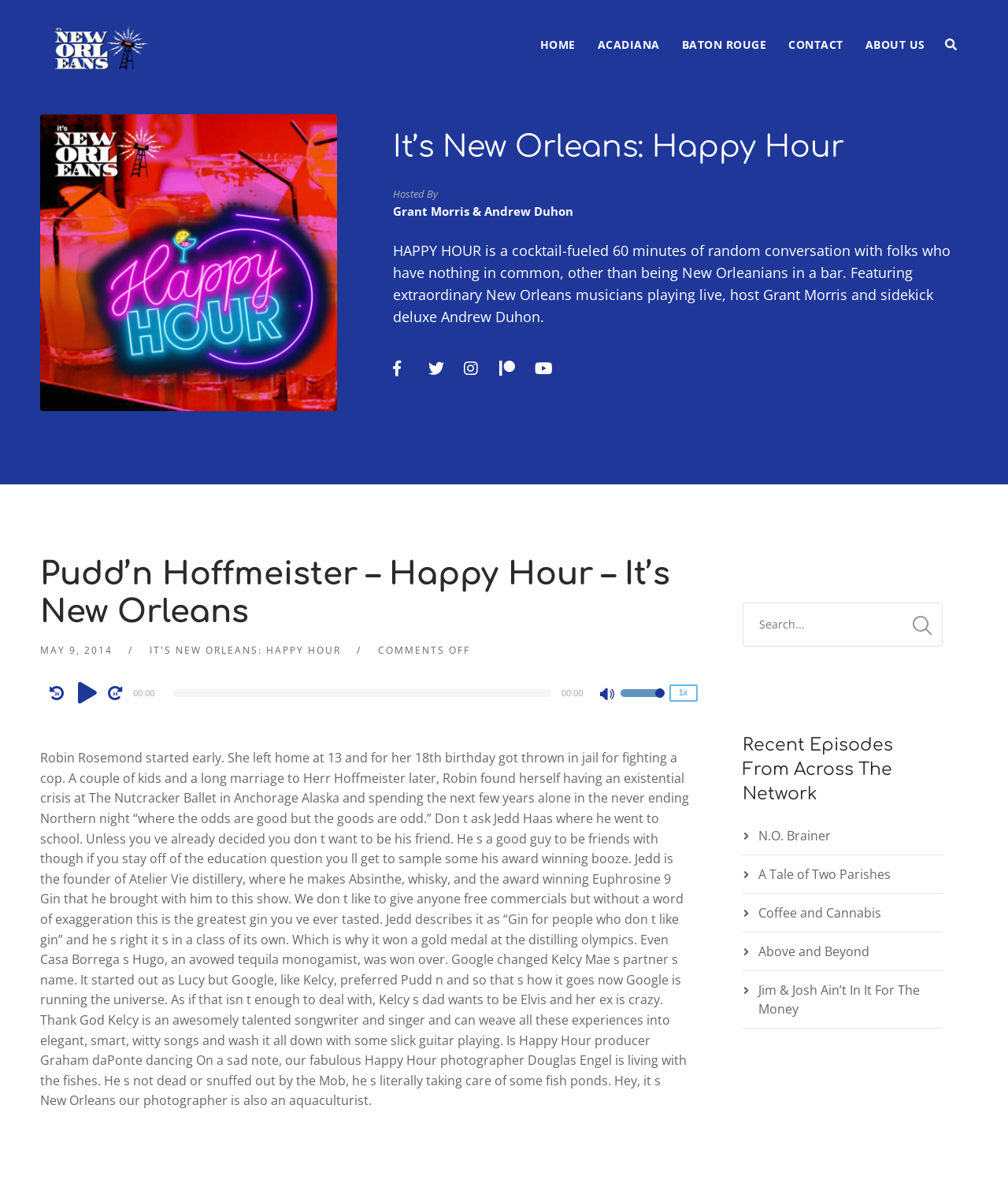Please identify the bounding box coordinates of the clickable element to fulfill the following instruction: "Click the 'HOME' link". The coordinates should be four float numbers between 0 and 1, i.e., [left, top, right, bottom].

[0.525, 0.0, 0.582, 0.075]